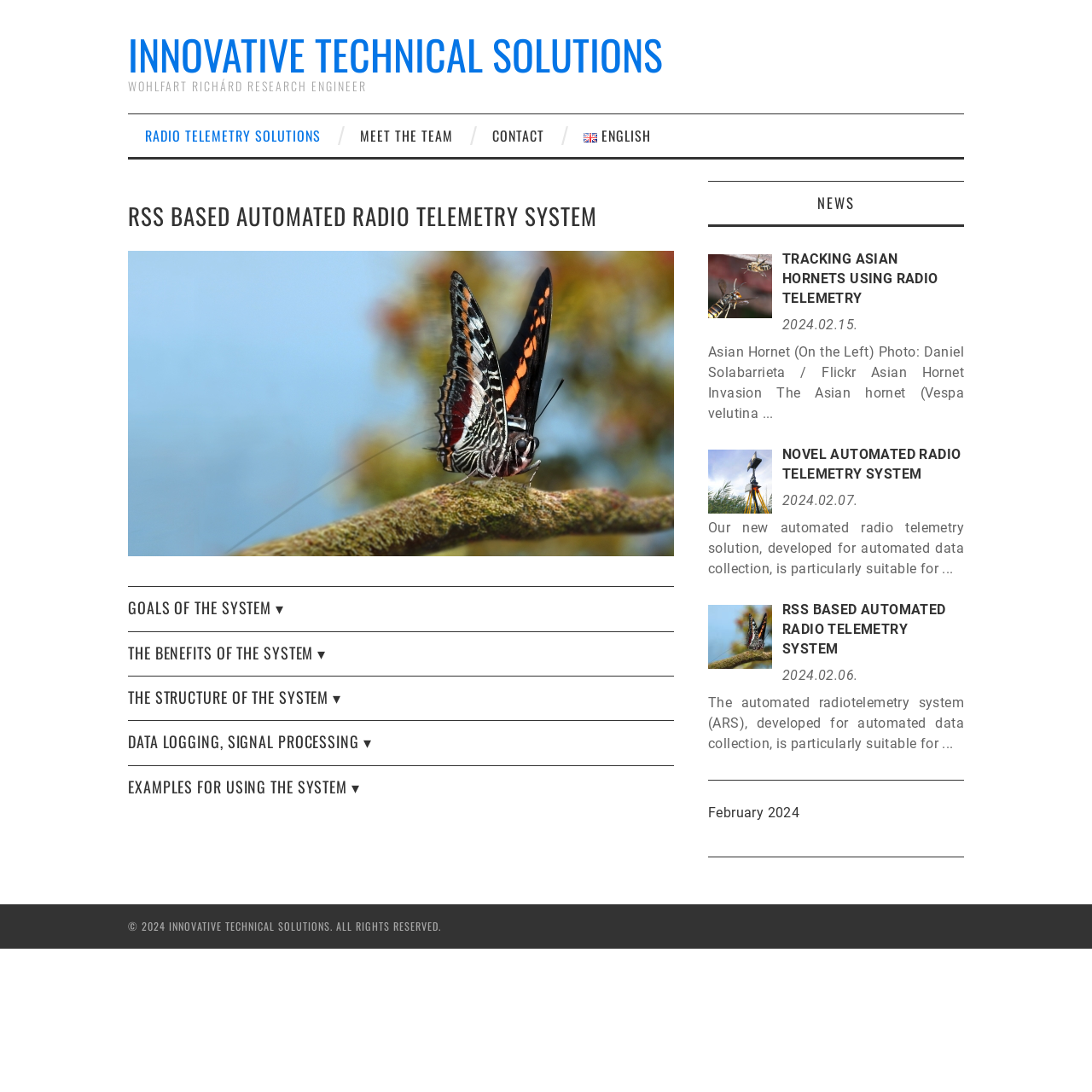Please give a one-word or short phrase response to the following question: 
How many news articles are listed?

3